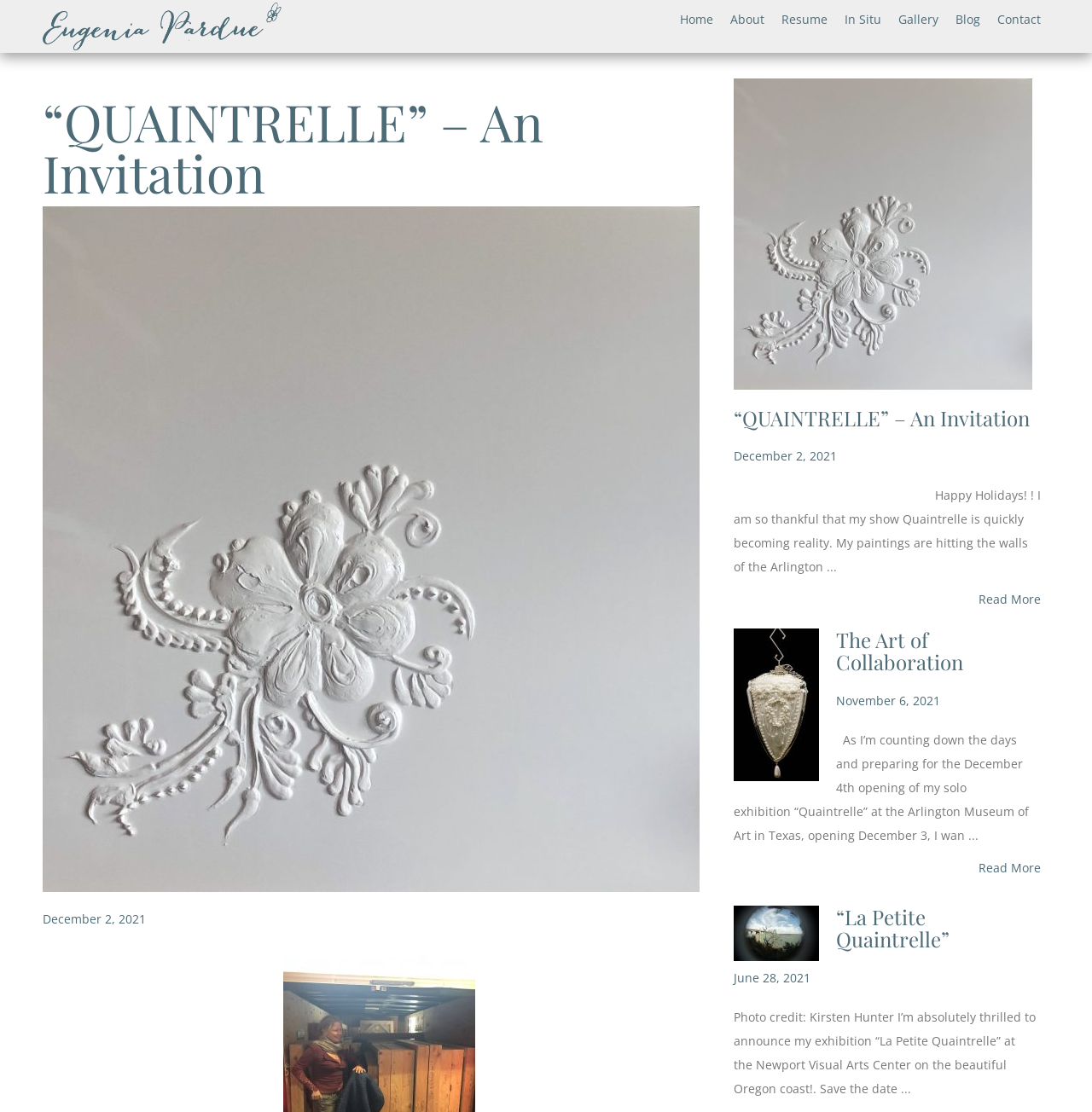Provide a one-word or brief phrase answer to the question:
What is the date of the opening of the solo exhibition 'Quaintrelle'?

December 4th